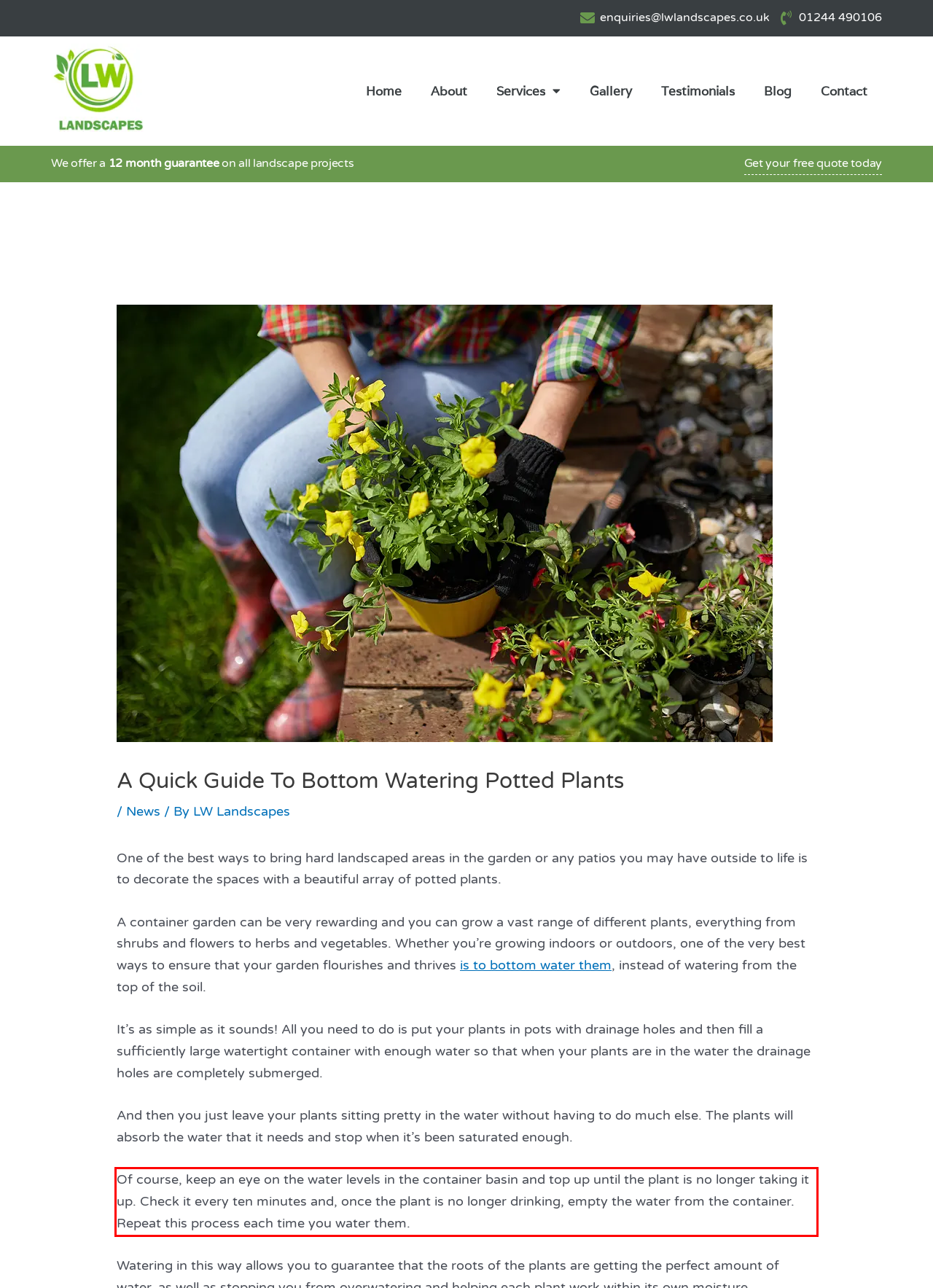From the screenshot of the webpage, locate the red bounding box and extract the text contained within that area.

Of course, keep an eye on the water levels in the container basin and top up until the plant is no longer taking it up. Check it every ten minutes and, once the plant is no longer drinking, empty the water from the container. Repeat this process each time you water them.